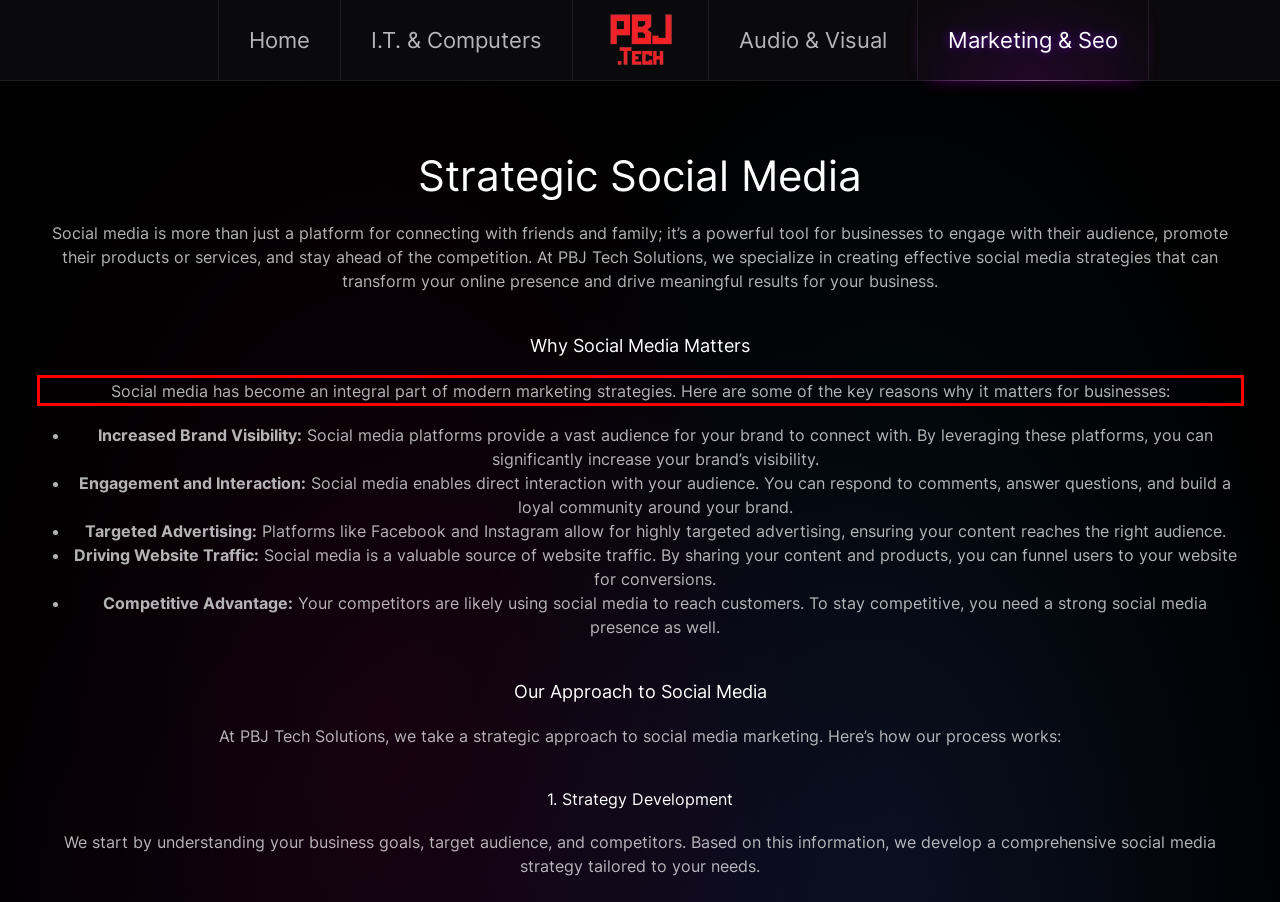Extract and provide the text found inside the red rectangle in the screenshot of the webpage.

Social media has become an integral part of modern marketing strategies. Here are some of the key reasons why it matters for businesses: